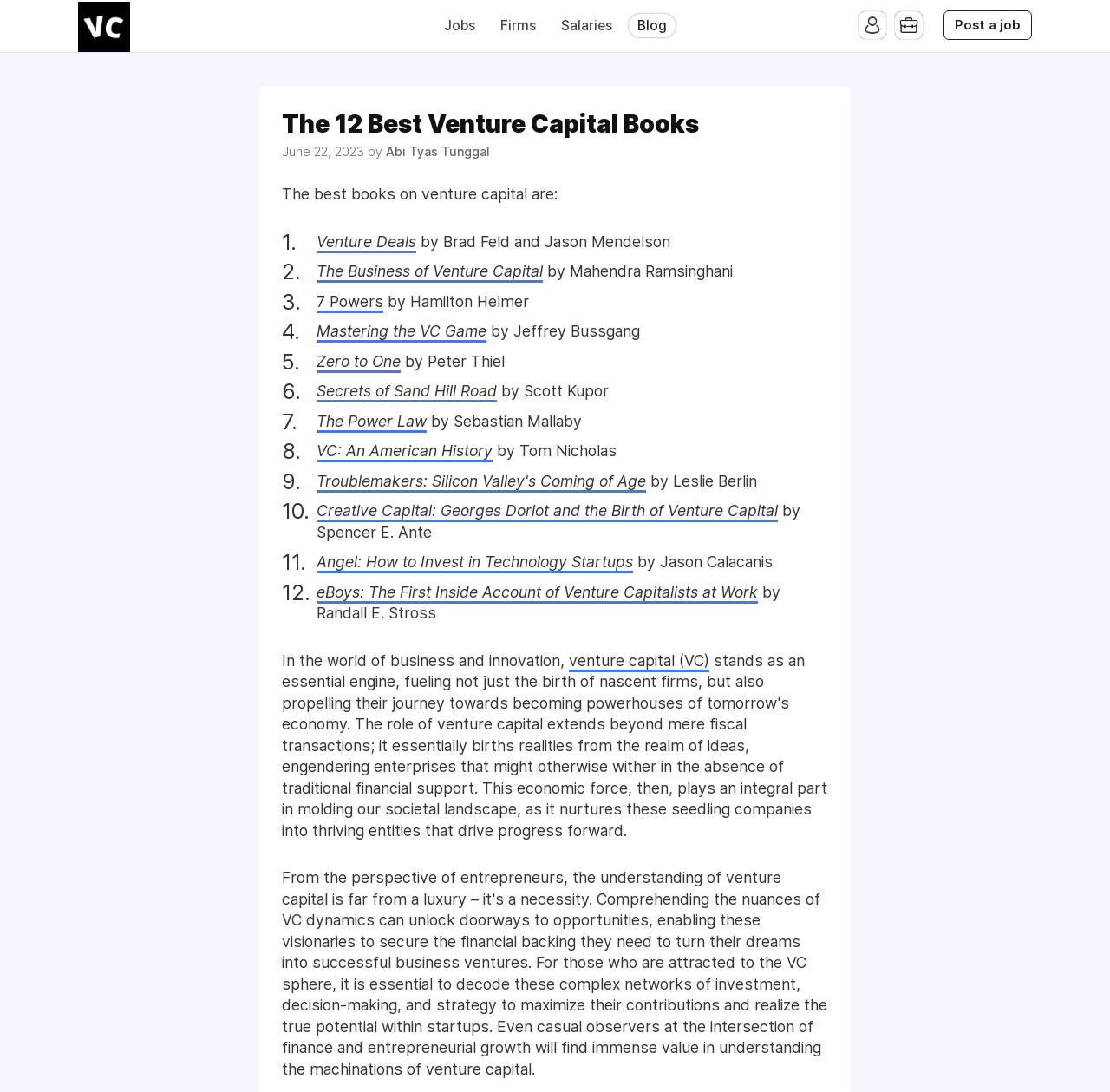Given the description "VC: An American History", provide the bounding box coordinates of the corresponding UI element.

[0.285, 0.405, 0.444, 0.424]